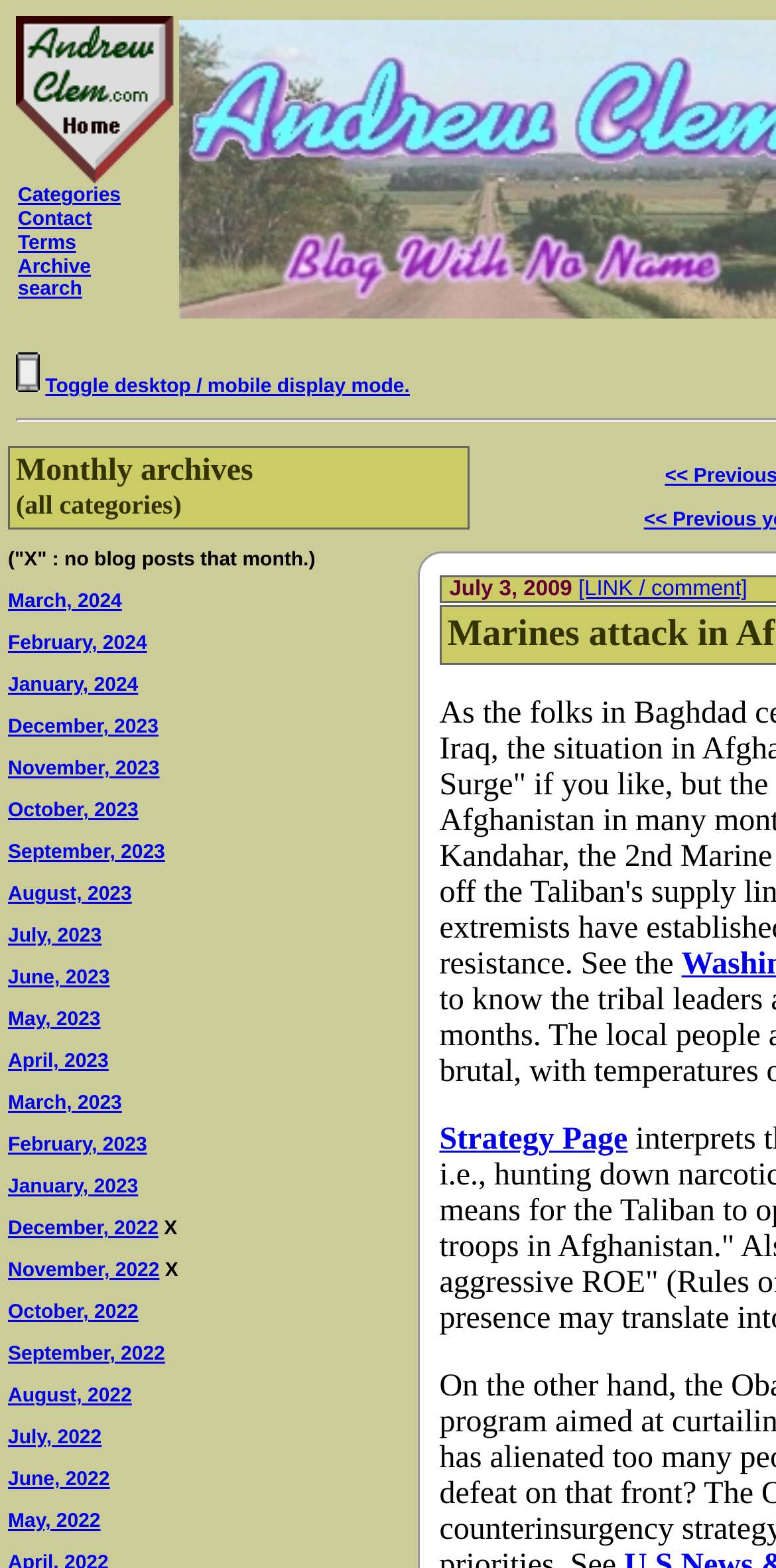Use a single word or phrase to respond to the question:
What is the name of the author's home page?

Andrew Clem home